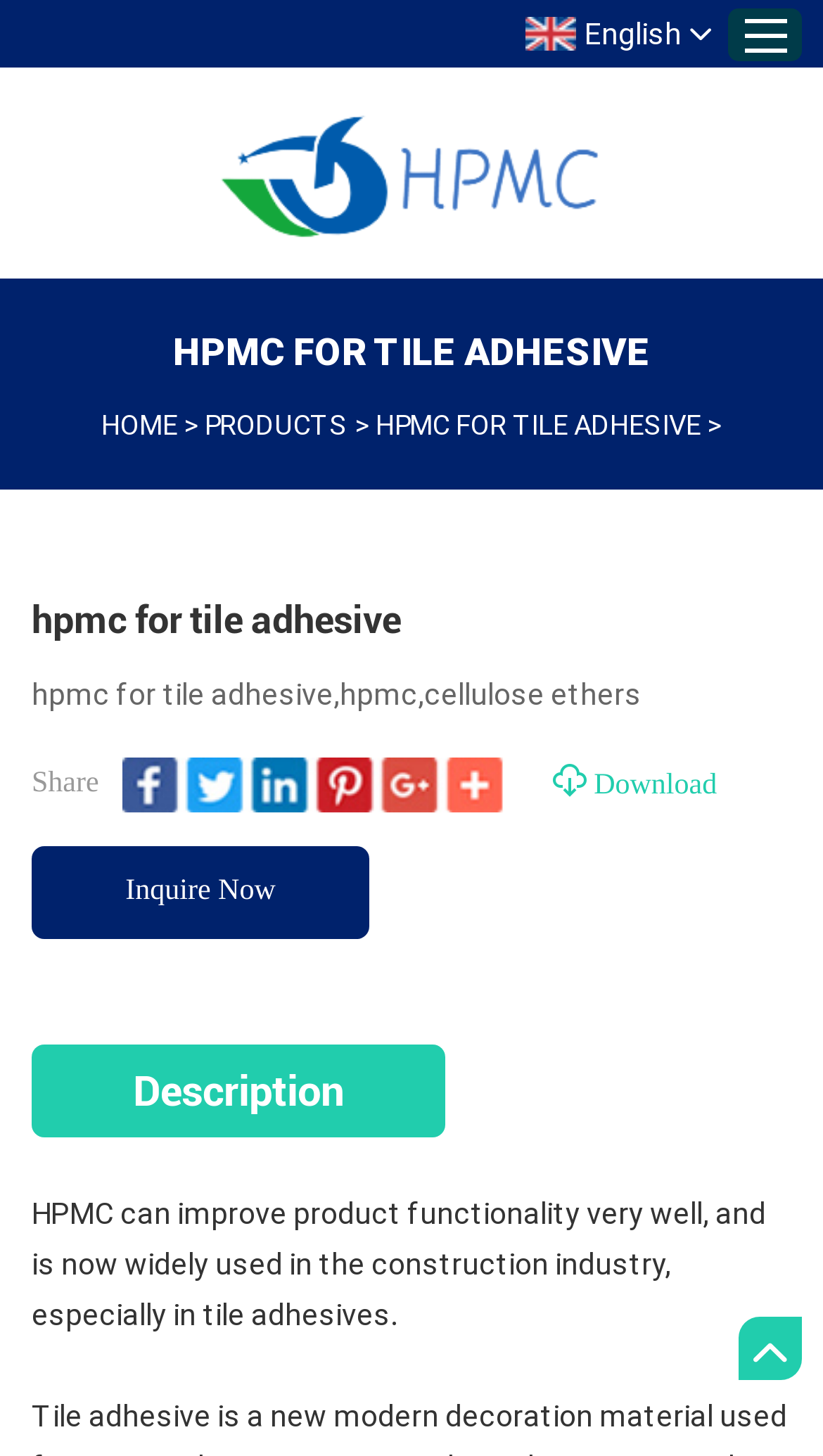Please determine the bounding box coordinates for the UI element described as: "Products".

[0.282, 0.252, 0.949, 0.301]